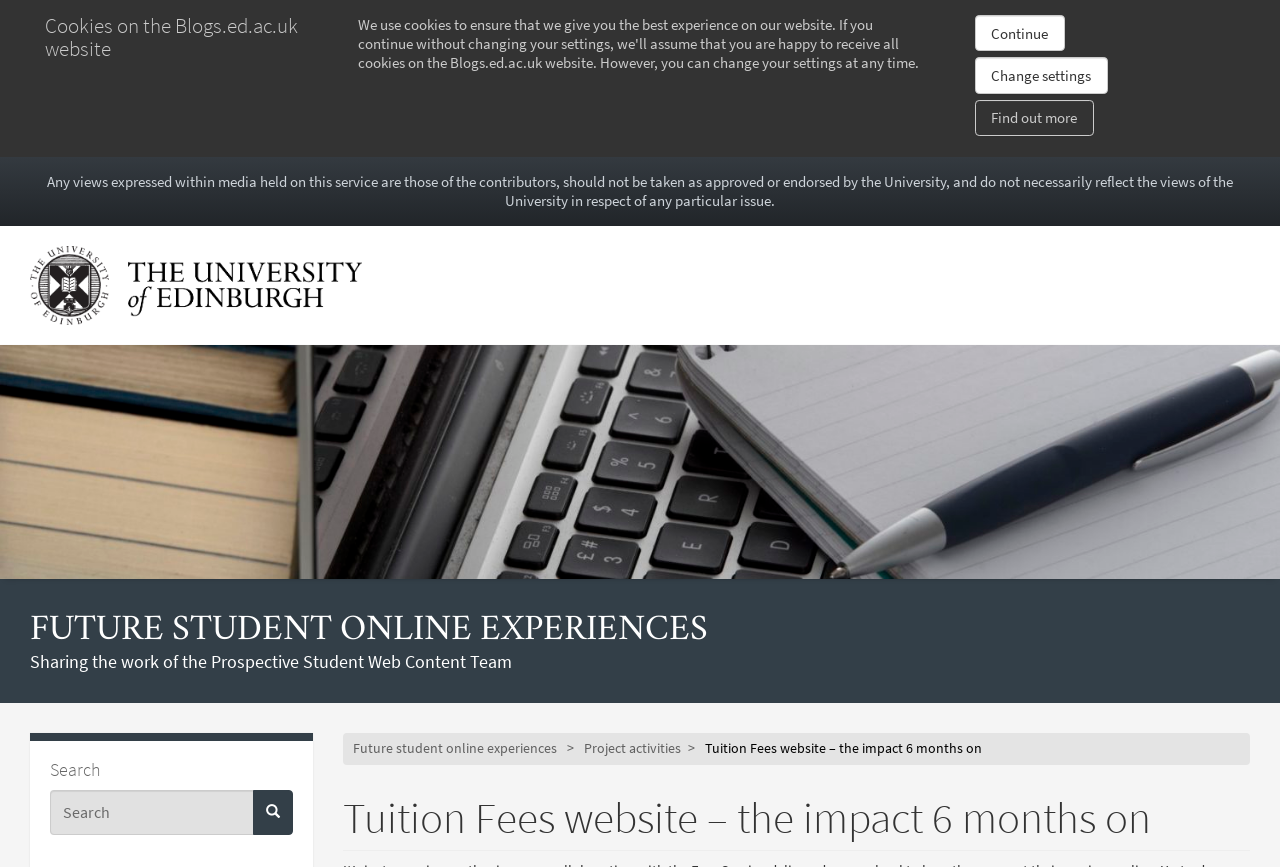Locate the UI element that matches the description Continue in the webpage screenshot. Return the bounding box coordinates in the format (top-left x, top-left y, bottom-right x, bottom-right y), with values ranging from 0 to 1.

[0.762, 0.018, 0.832, 0.059]